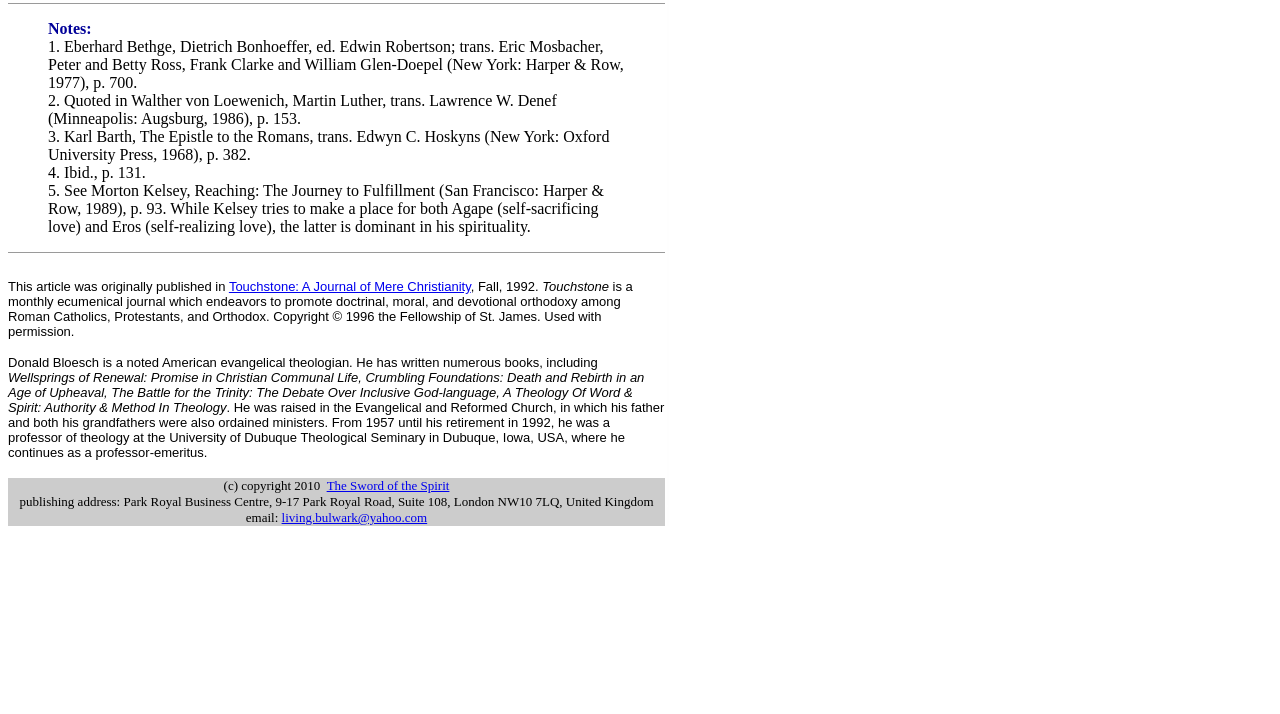Using the element description living.bulwark@yahoo.com, predict the bounding box coordinates for the UI element. Provide the coordinates in (top-left x, top-left y, bottom-right x, bottom-right y) format with values ranging from 0 to 1.

[0.22, 0.714, 0.334, 0.735]